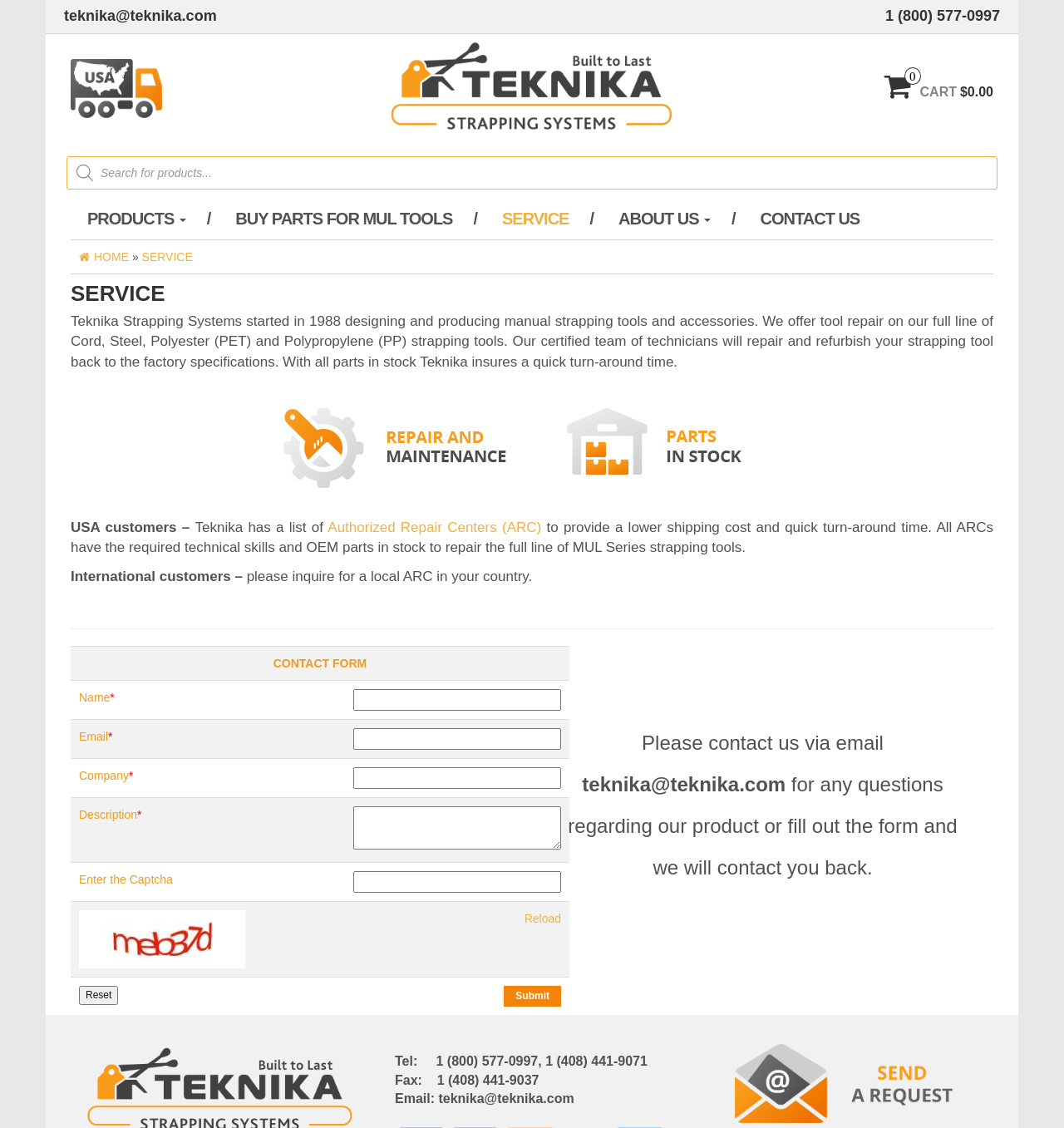Indicate the bounding box coordinates of the element that needs to be clicked to satisfy the following instruction: "Submit the contact form". The coordinates should be four float numbers between 0 and 1, i.e., [left, top, right, bottom].

[0.474, 0.874, 0.527, 0.892]